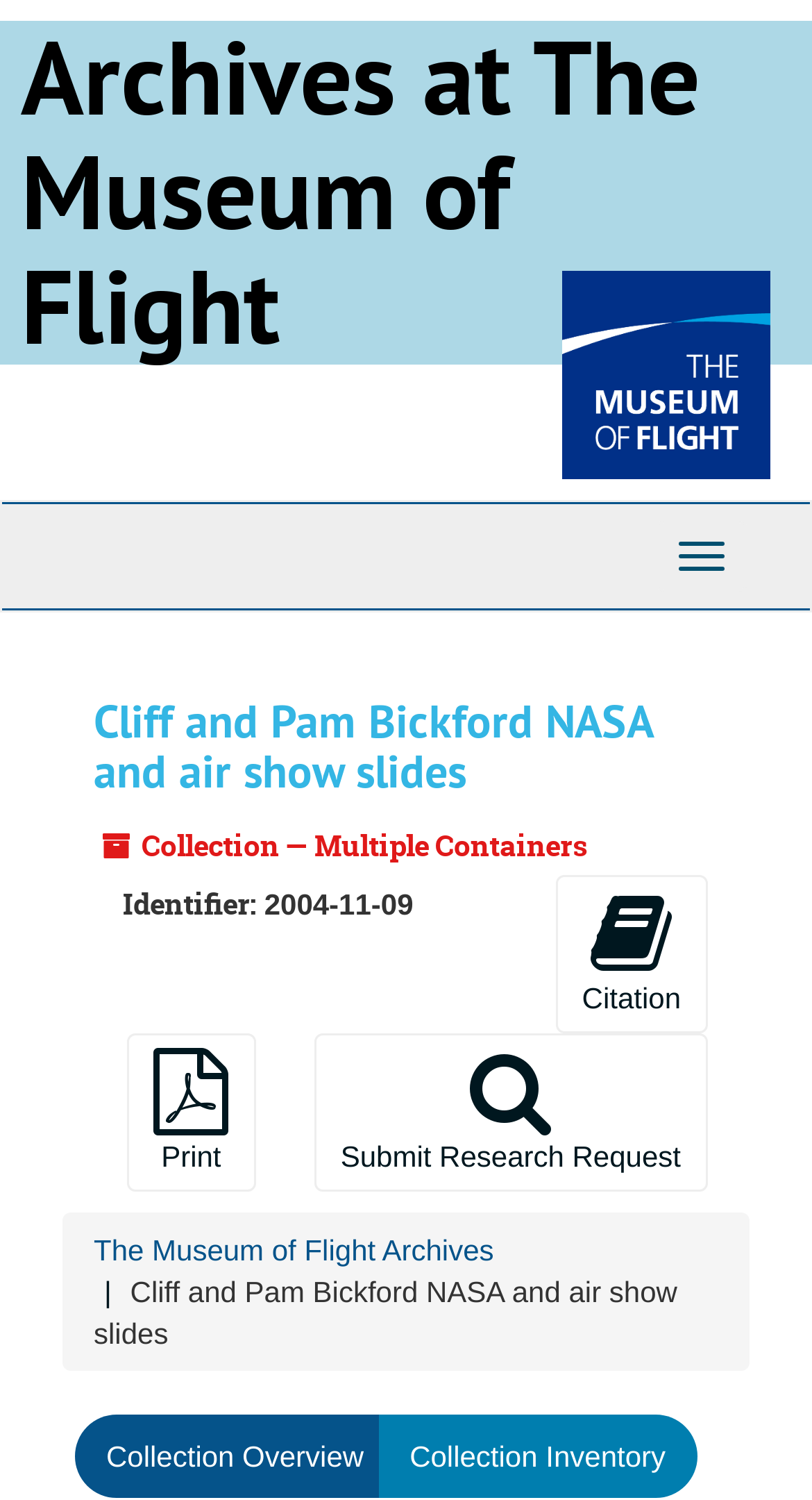Please identify the coordinates of the bounding box that should be clicked to fulfill this instruction: "Print the page".

[0.156, 0.689, 0.315, 0.795]